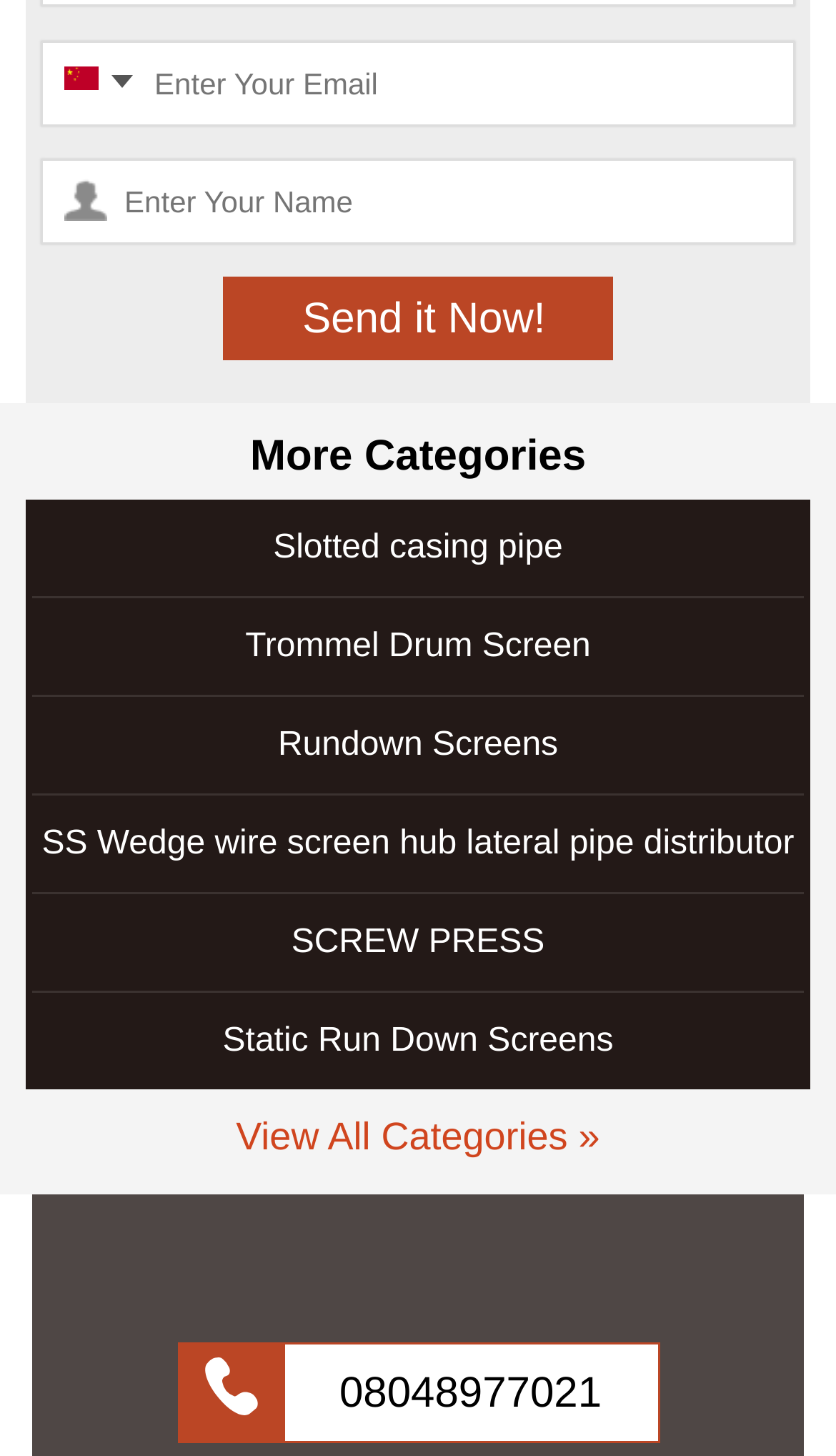Give a concise answer of one word or phrase to the question: 
How many textboxes are there?

3